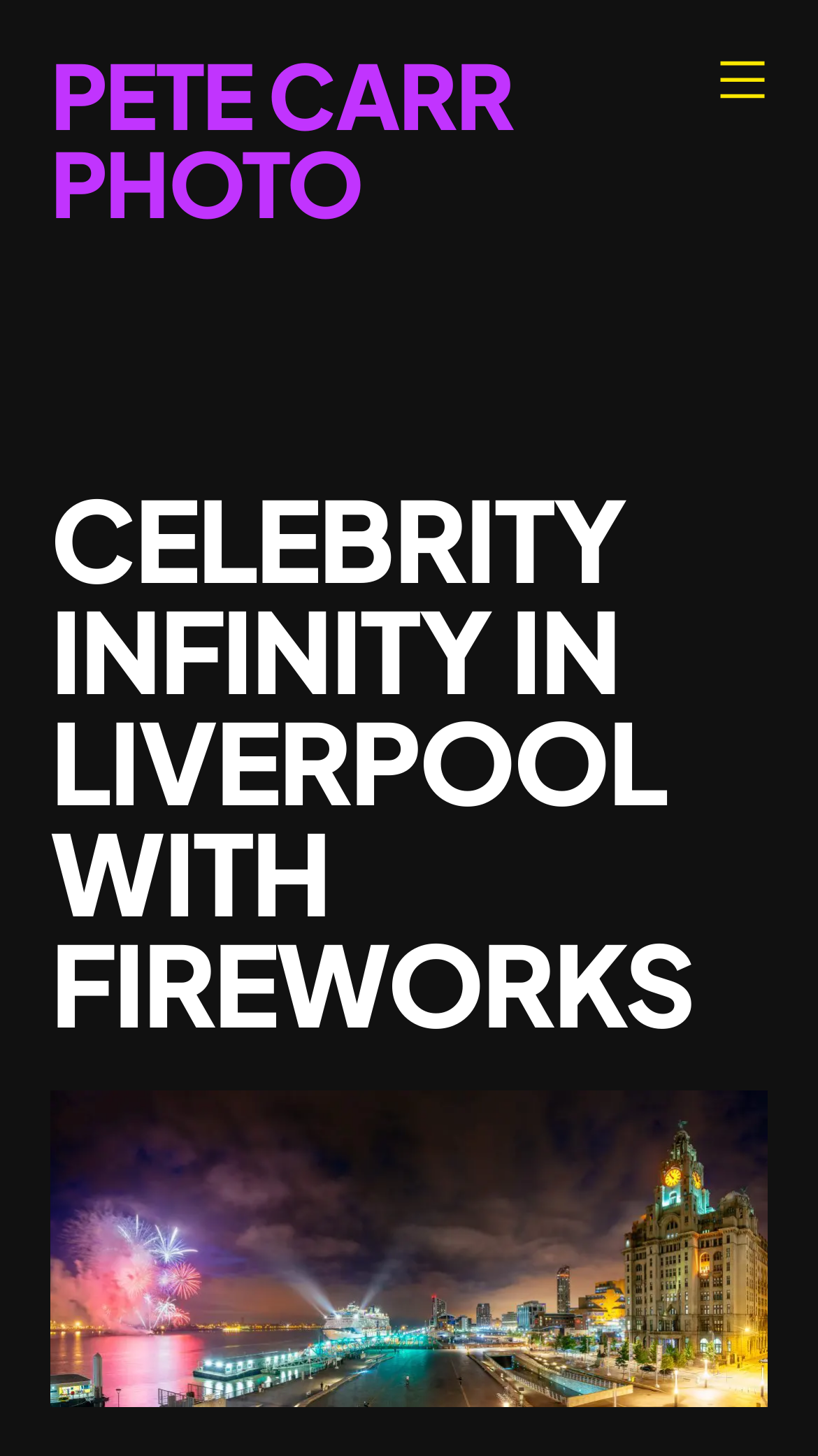What is the bounding box coordinate of the navigation menu?
Based on the screenshot, answer the question with a single word or phrase.

[0.877, 0.038, 0.938, 0.072]